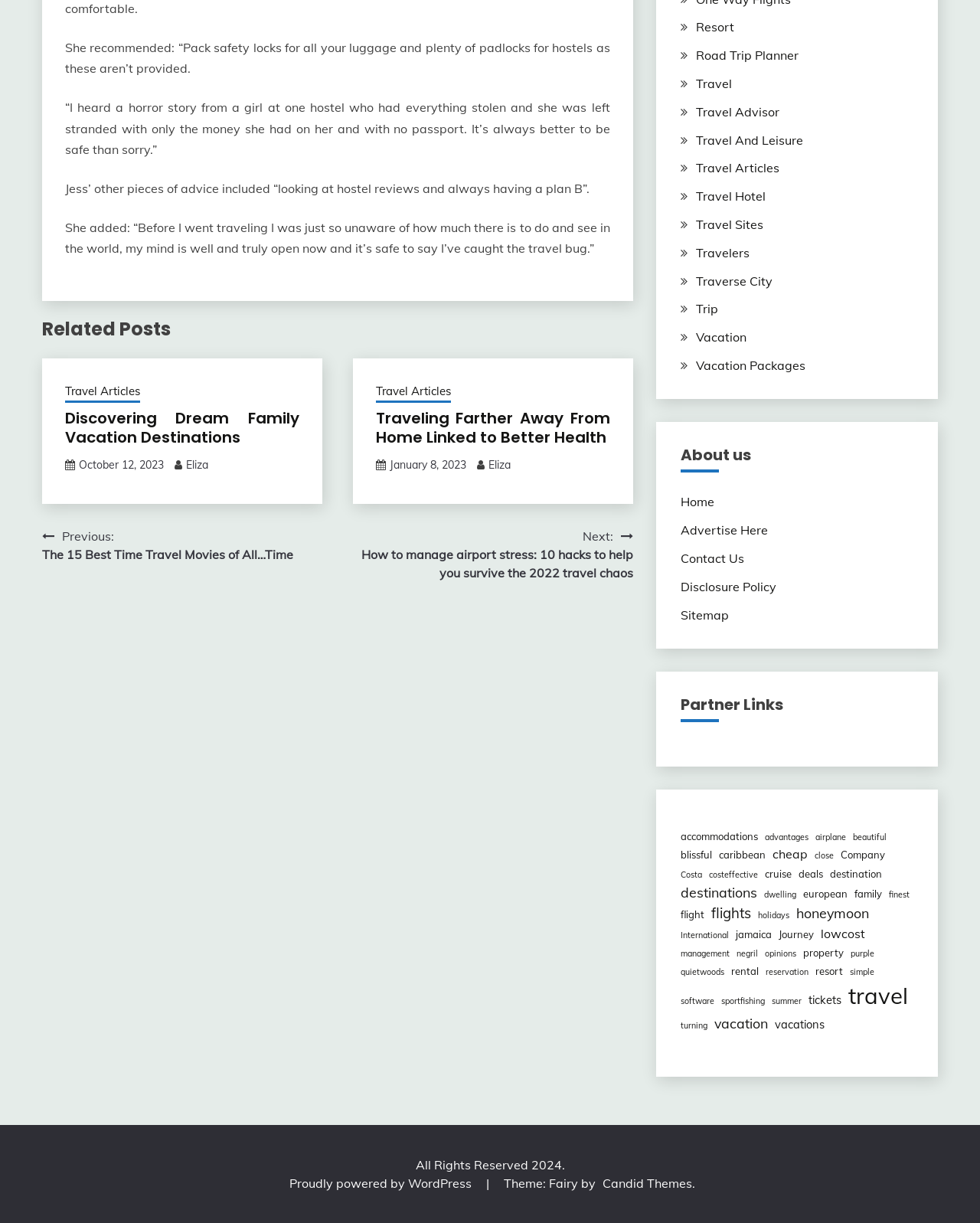Locate the bounding box coordinates of the clickable element to fulfill the following instruction: "Click on 'Next: How to manage airport stress: 10 hacks to help you survive the 2022 travel chaos'". Provide the coordinates as four float numbers between 0 and 1 in the format [left, top, right, bottom].

[0.344, 0.431, 0.646, 0.476]